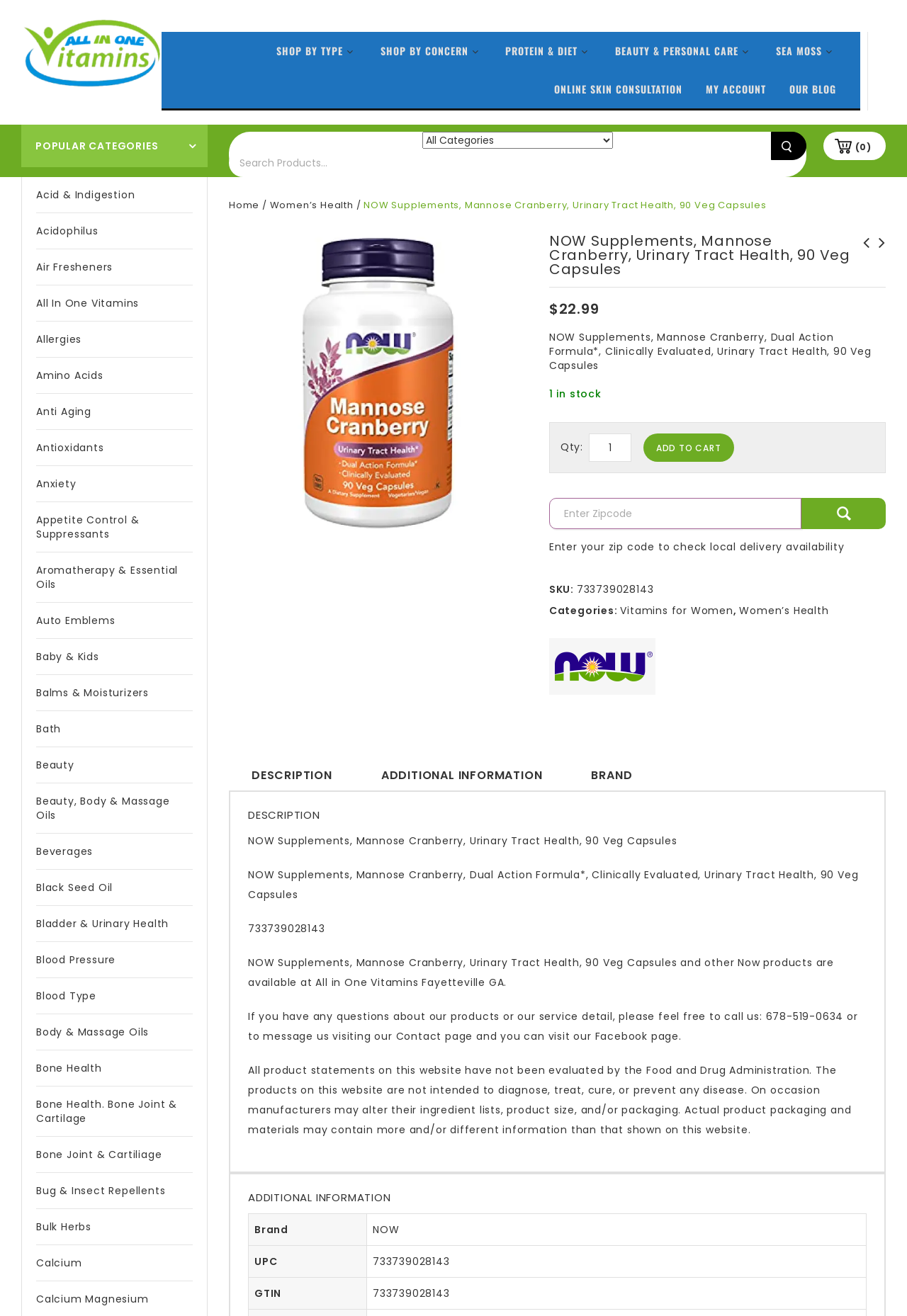What is the brand of the product?
From the image, respond using a single word or phrase.

NOW Supplements